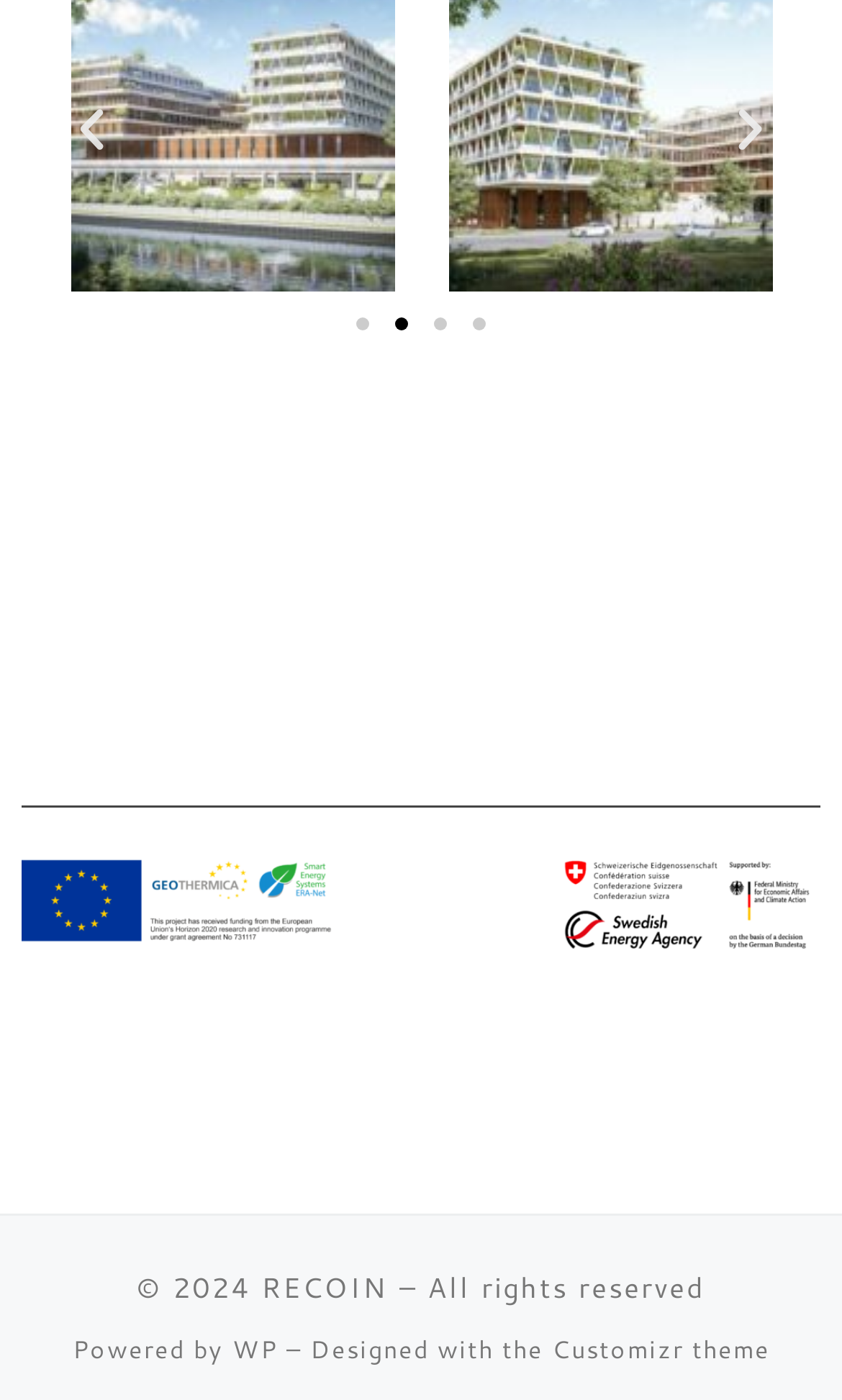Please specify the bounding box coordinates for the clickable region that will help you carry out the instruction: "Sign up for the newsletter".

None